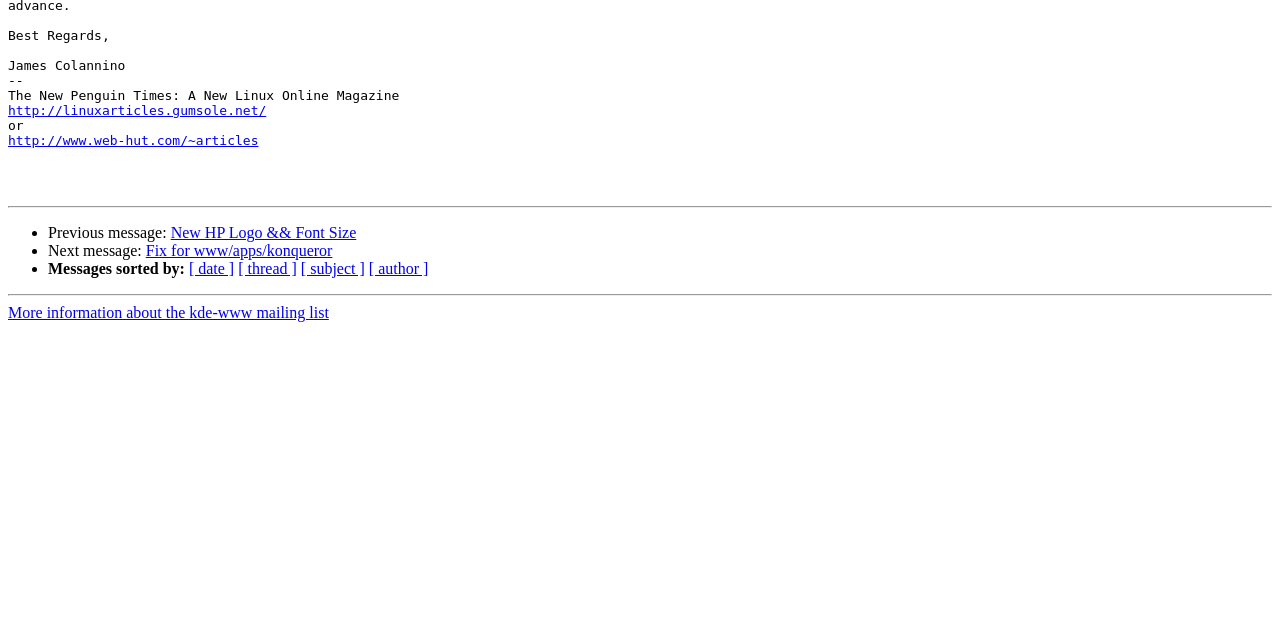Identify the bounding box for the described UI element. Provide the coordinates in (top-left x, top-left y, bottom-right x, bottom-right y) format with values ranging from 0 to 1: [ author ]

[0.288, 0.407, 0.335, 0.433]